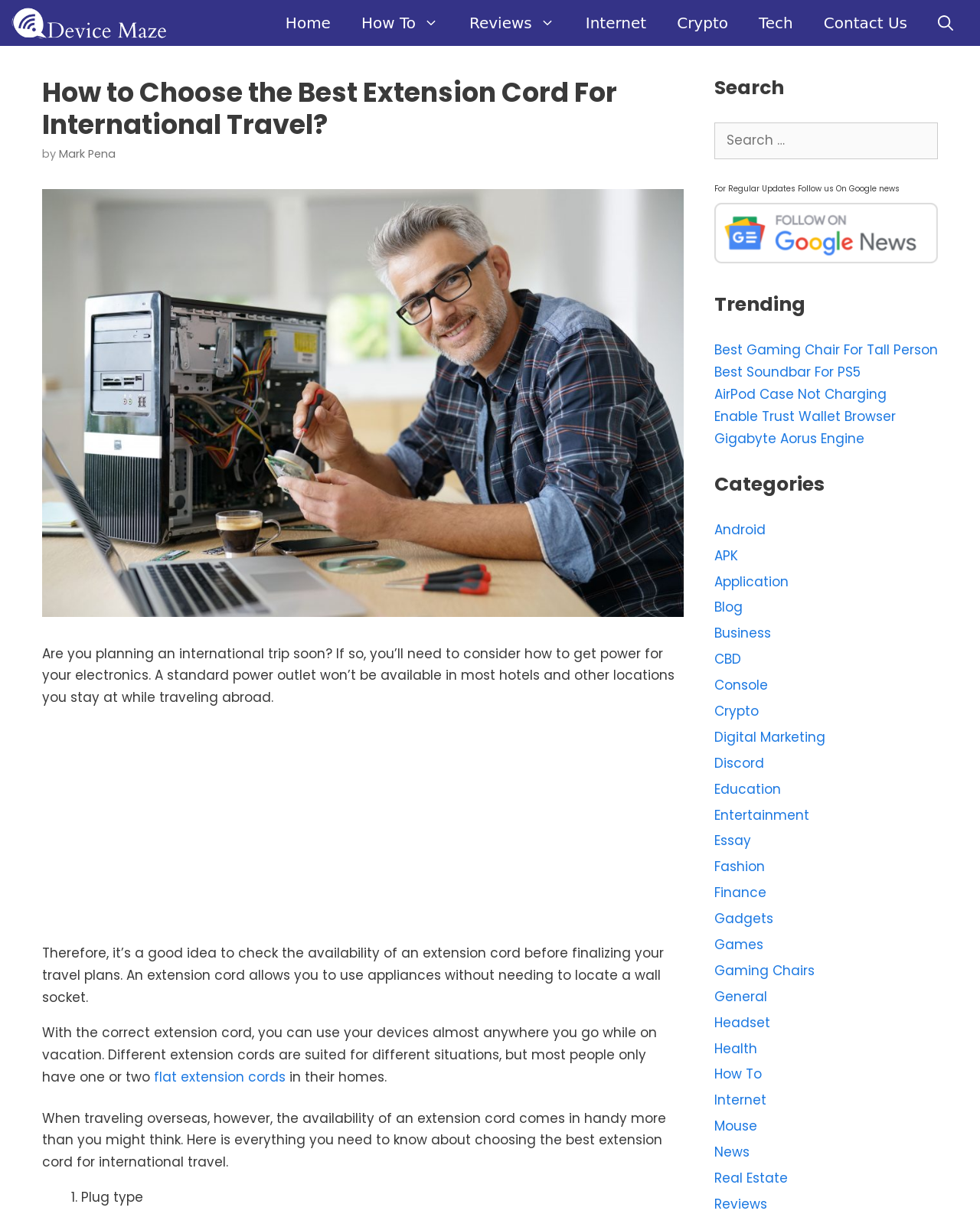Please find the bounding box coordinates of the element's region to be clicked to carry out this instruction: "Click on the 'Reviews' link".

[0.463, 0.0, 0.582, 0.038]